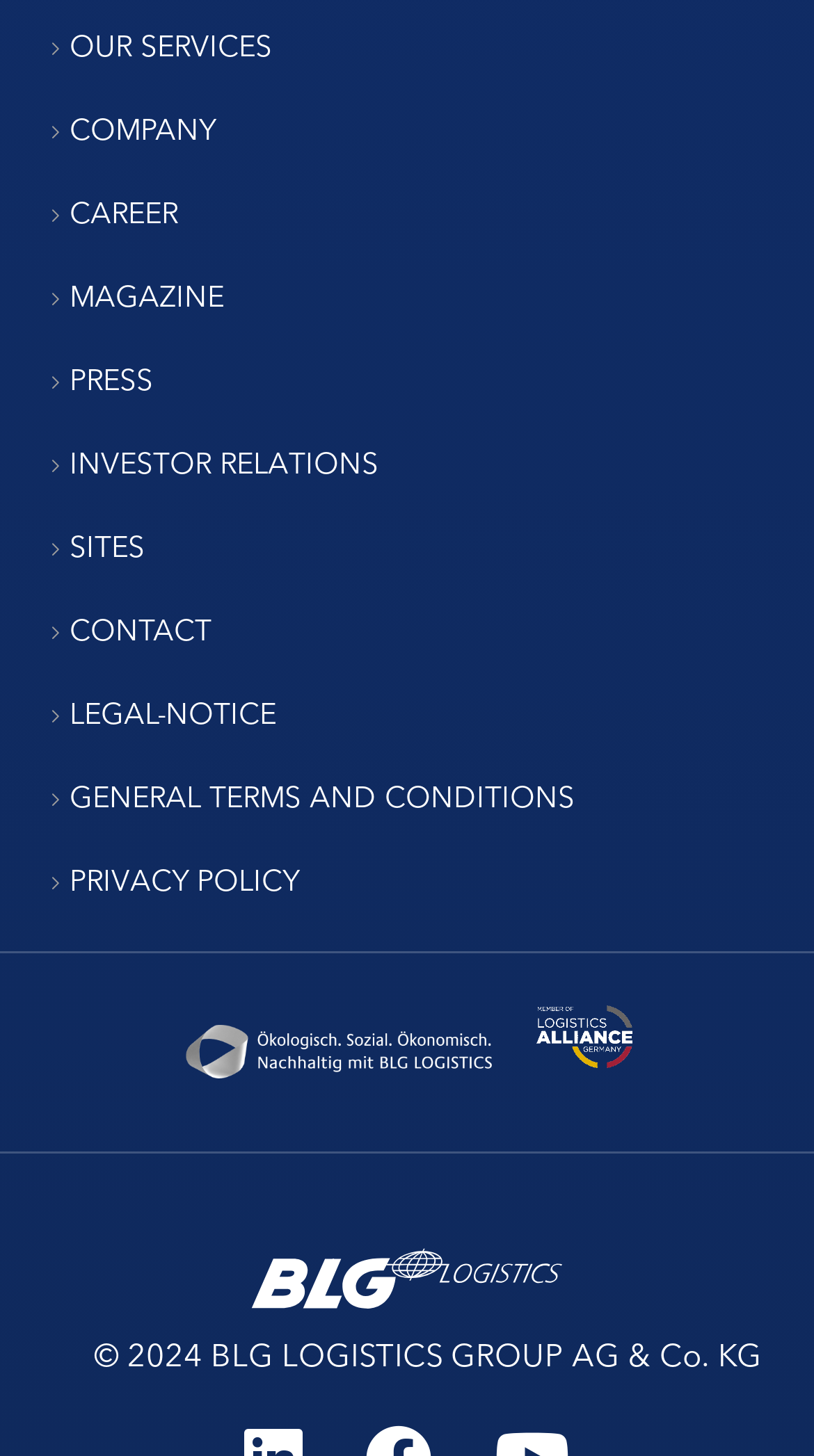Can you find the bounding box coordinates for the element to click on to achieve the instruction: "view magazine"?

[0.085, 0.188, 0.275, 0.217]